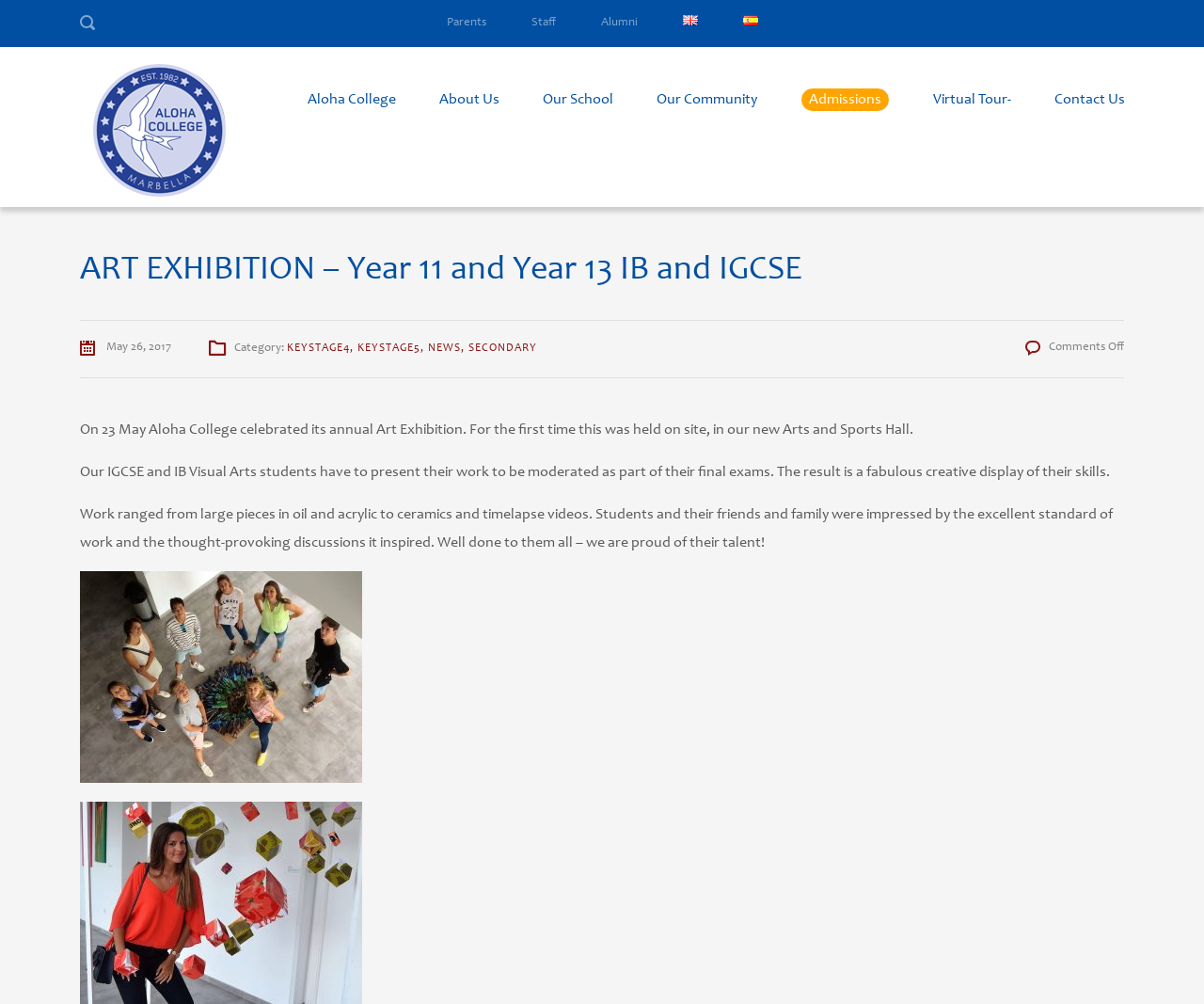What was the result of the students' work?
Using the image, respond with a single word or phrase.

Fabulous creative display